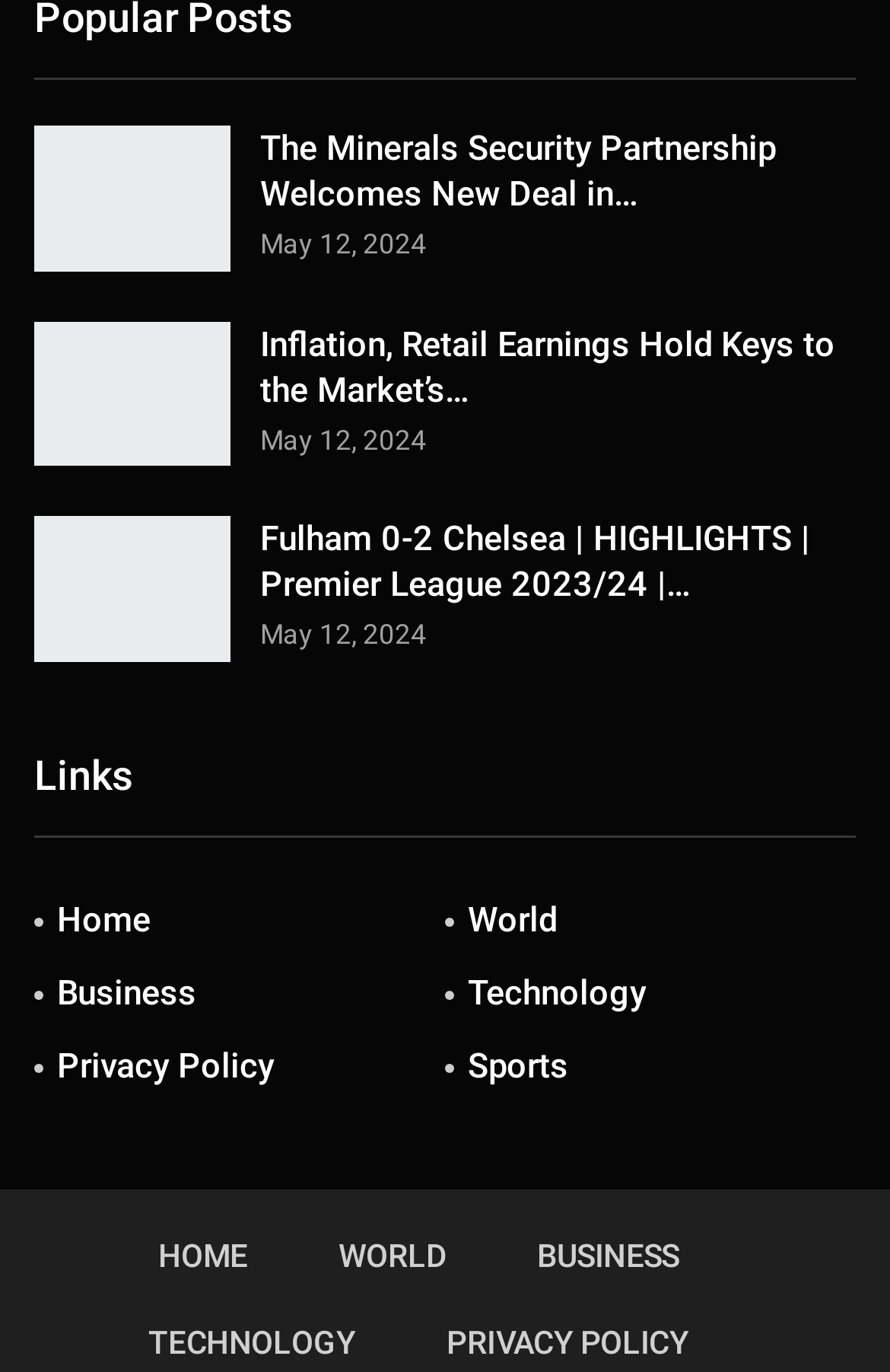Highlight the bounding box coordinates of the region I should click on to meet the following instruction: "Access Sitemap".

None